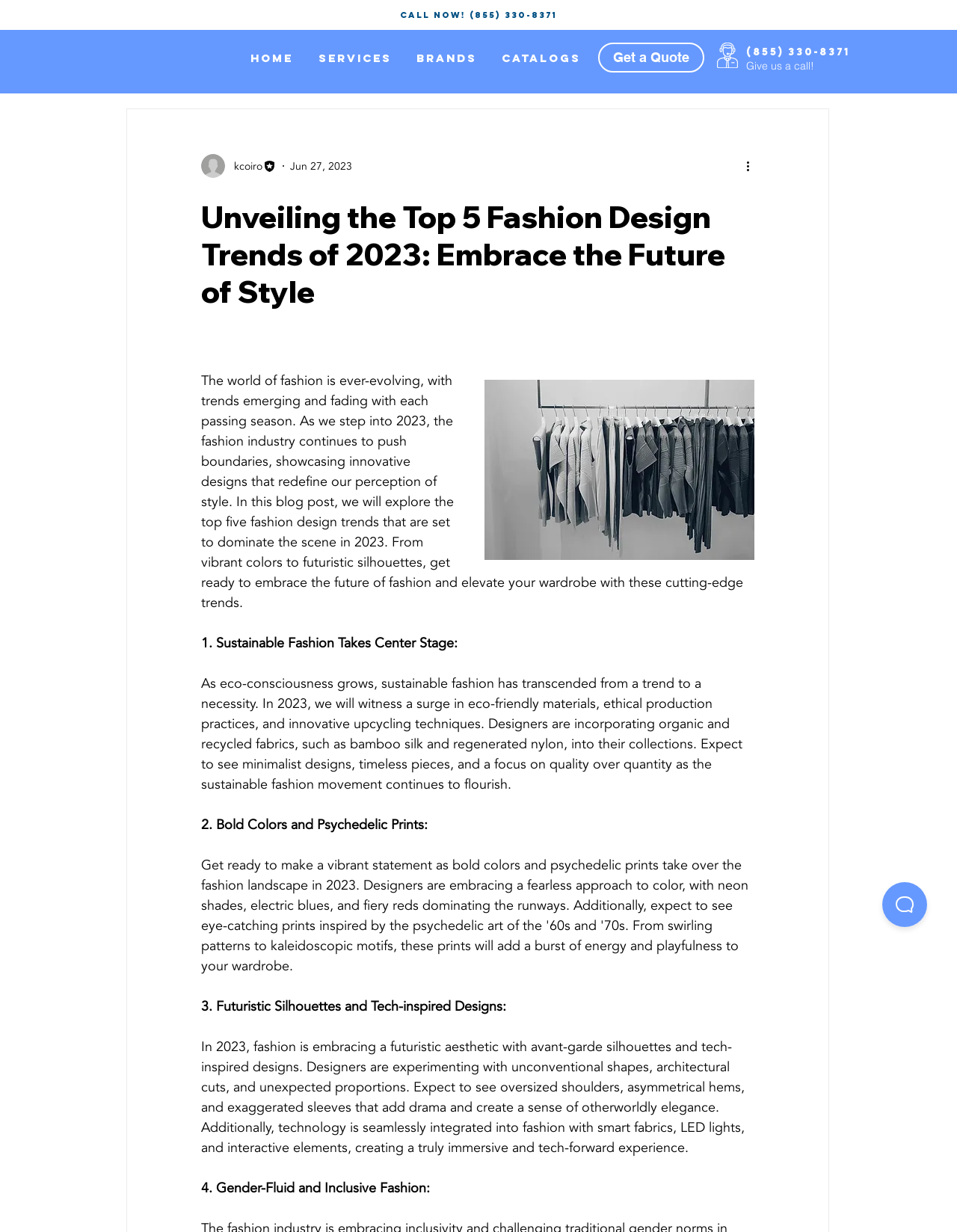Extract the main title from the webpage.

Unveiling the Top 5 Fashion Design Trends of 2023: Embrace the Future of Style